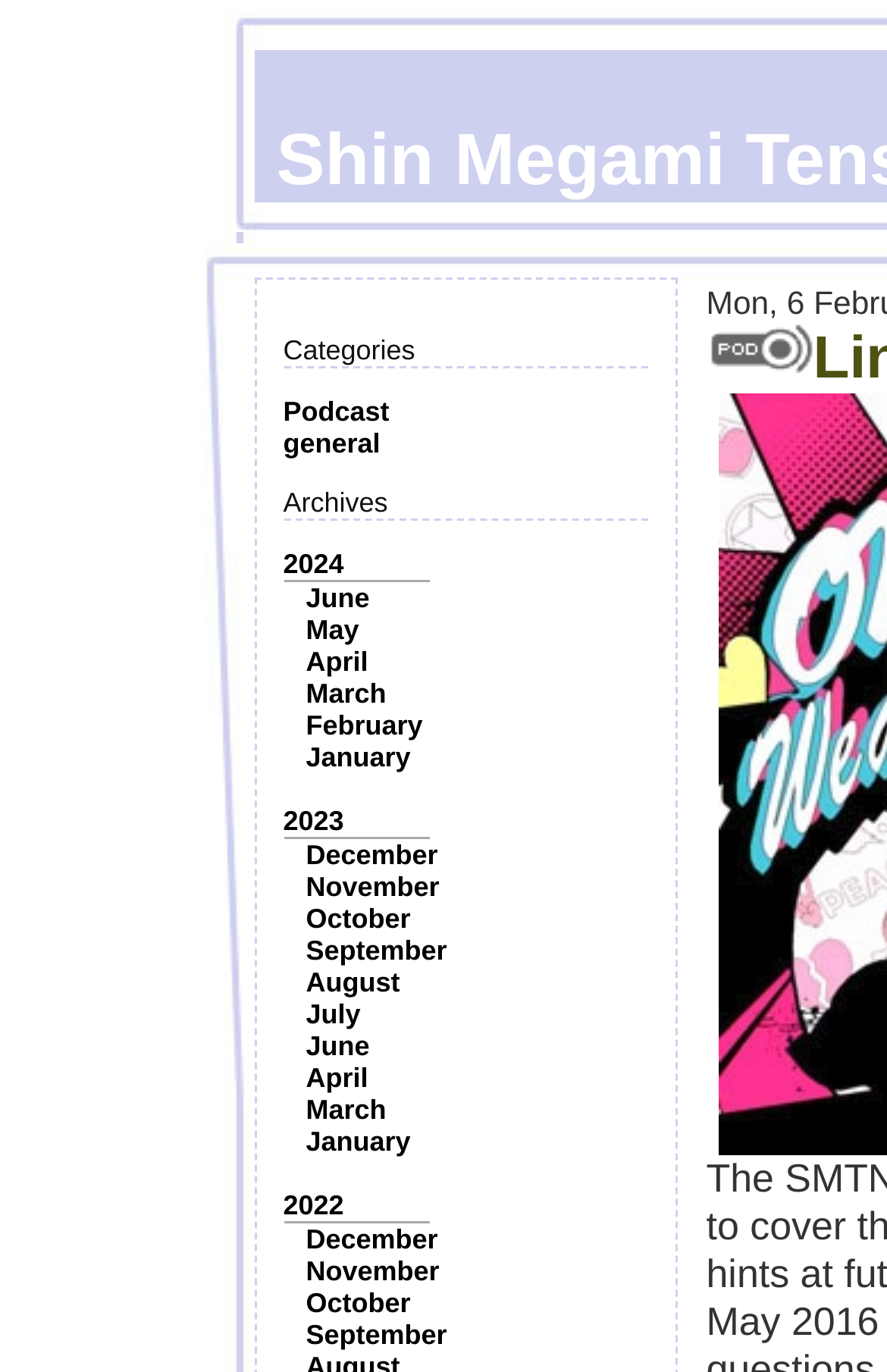Find the bounding box coordinates of the area that needs to be clicked in order to achieve the following instruction: "View image". The coordinates should be specified as four float numbers between 0 and 1, i.e., [left, top, right, bottom].

[0.796, 0.235, 0.917, 0.272]